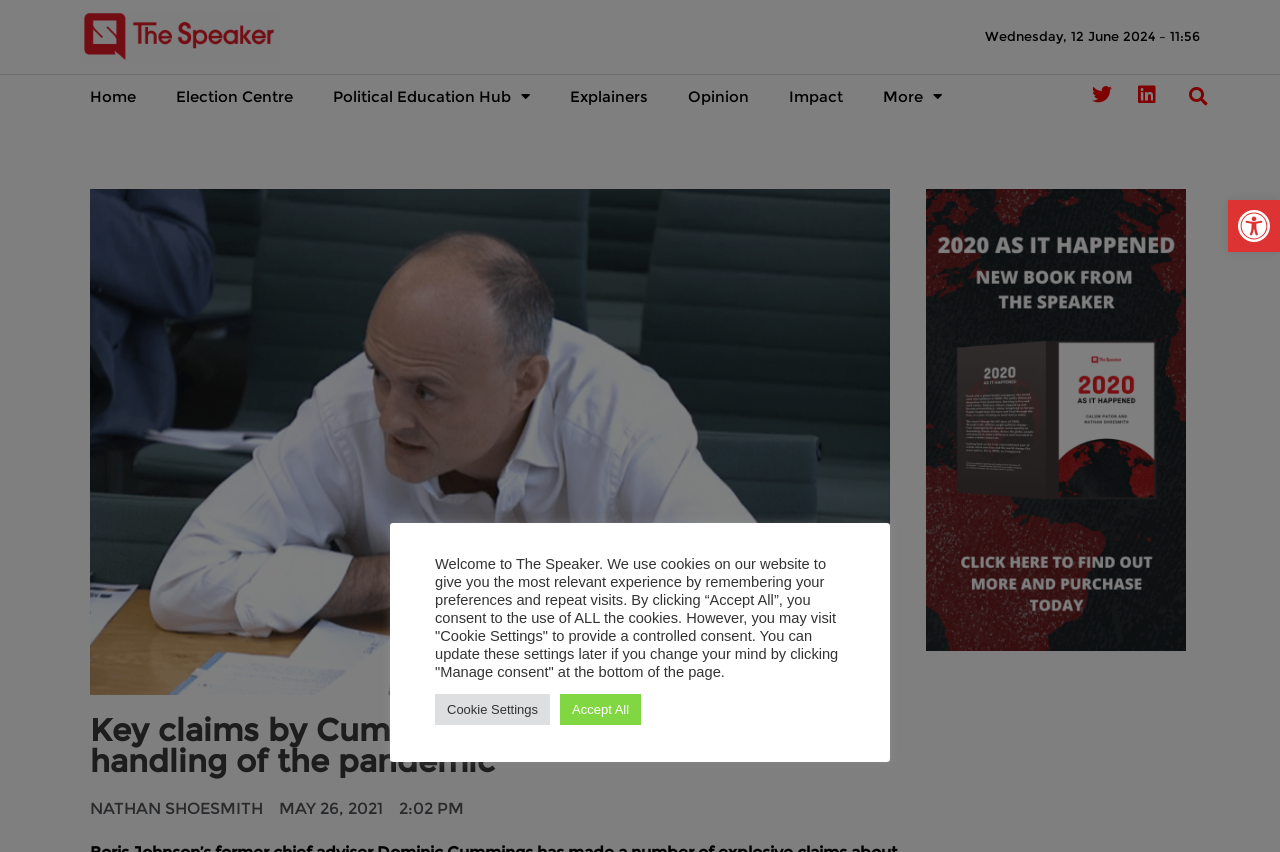What is the topic of the article?
Using the image as a reference, give a one-word or short phrase answer.

Government's handling of the pandemic